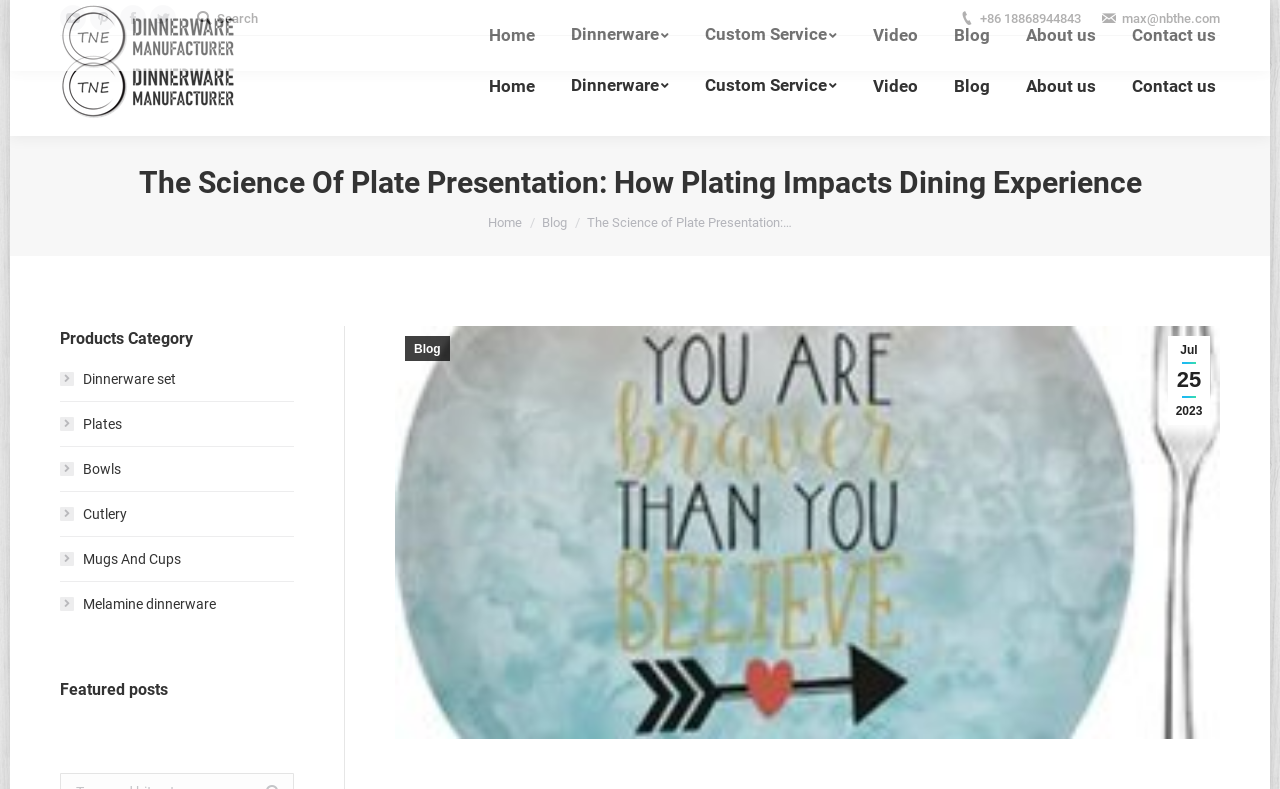Is there a search bar on the webpage?
Based on the screenshot, provide a one-word or short-phrase response.

Yes